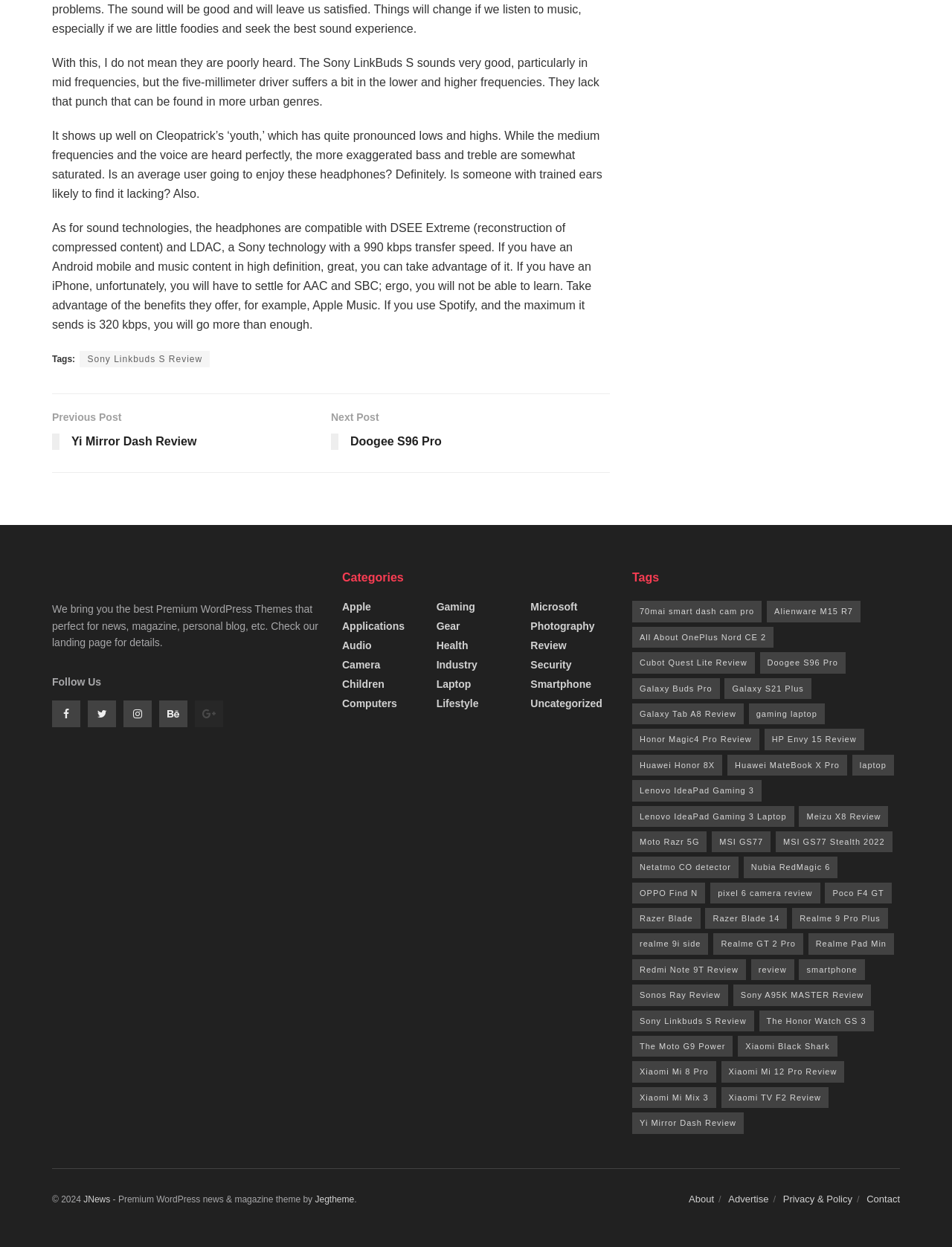Determine the bounding box coordinates for the area that should be clicked to carry out the following instruction: "Explore the 'Audio' category".

[0.359, 0.513, 0.39, 0.523]